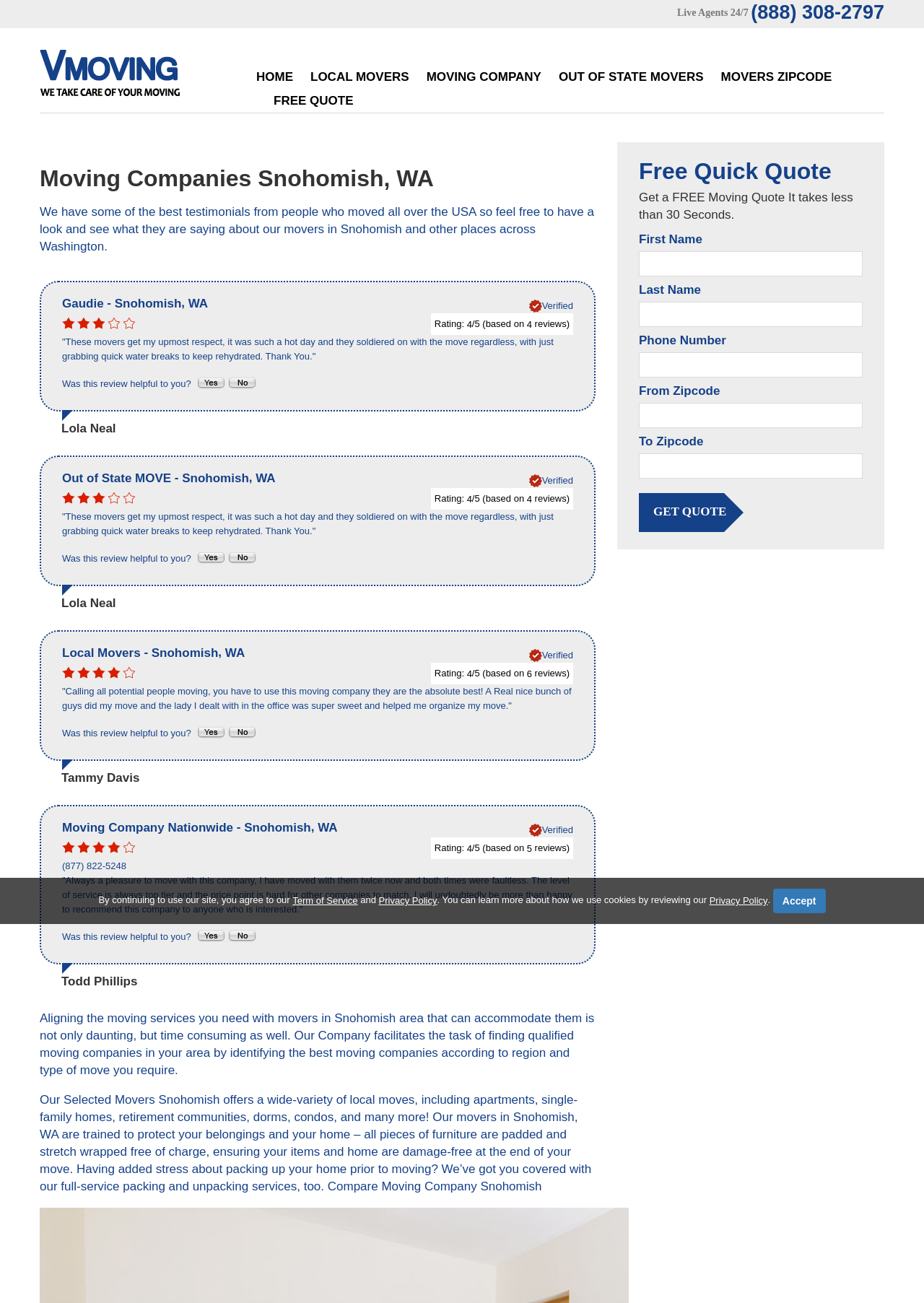What is the phone number to contact live agents?
Look at the screenshot and give a one-word or phrase answer.

(888) 308-2797